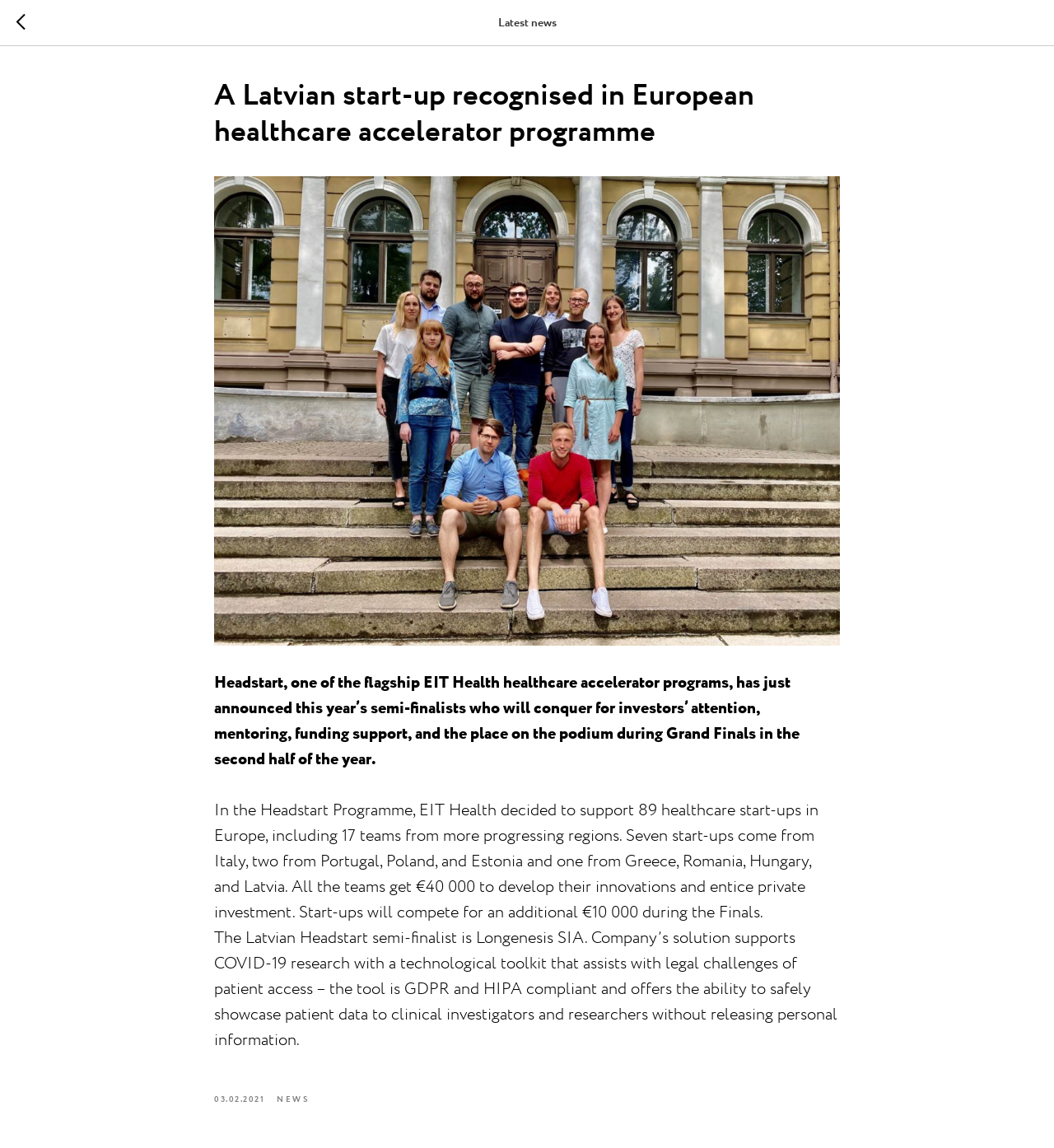What is the name of the Latvian start-up in the Headstart Programme?
Kindly give a detailed and elaborate answer to the question.

The text specifically mentions, 'The Latvian Headstart semi-finalist is Longenesis SIA.'.